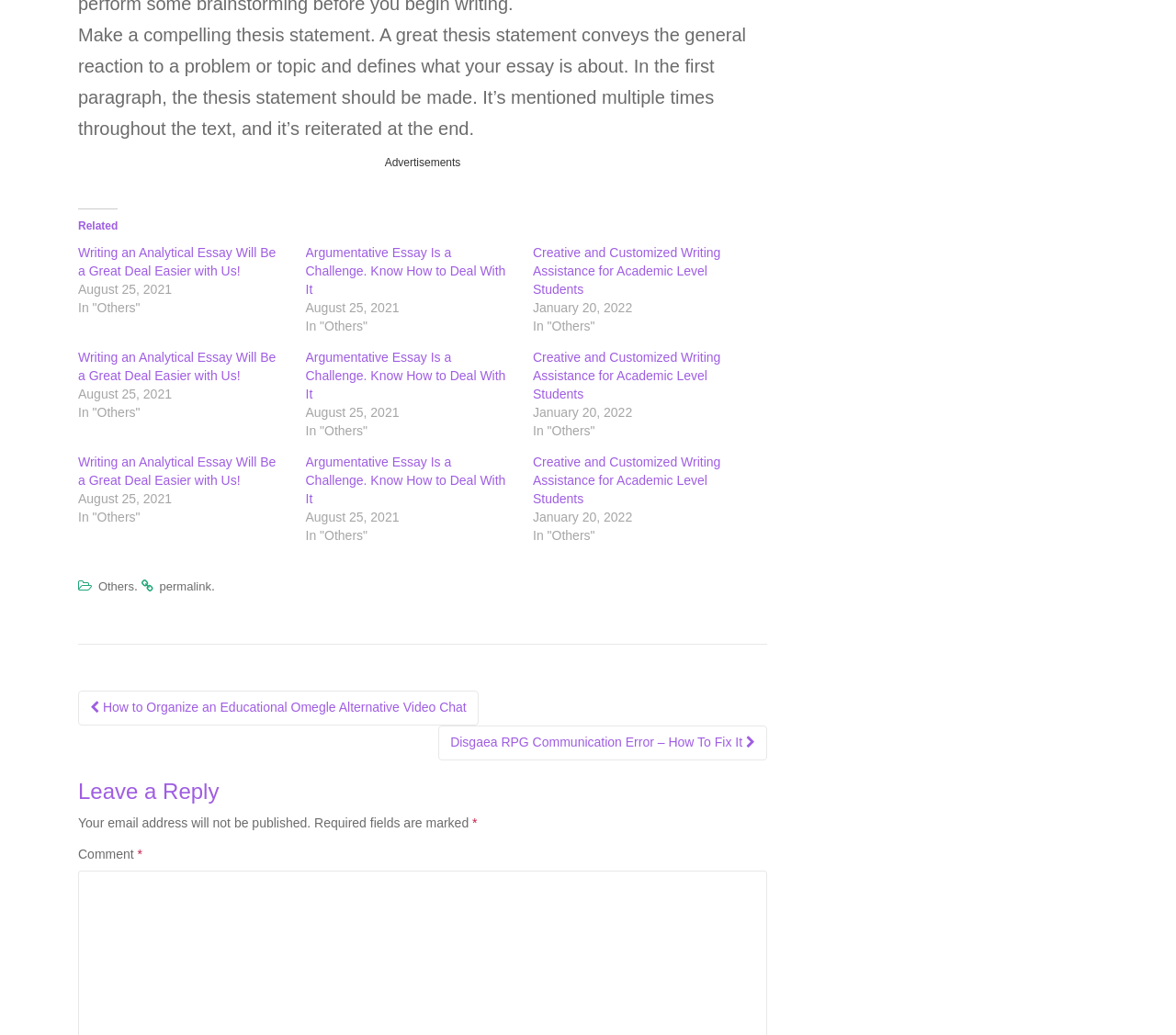Pinpoint the bounding box coordinates of the element to be clicked to execute the instruction: "Click on 'Argumentative Essay Is a Challenge. Know How to Deal With It' link".

[0.26, 0.237, 0.43, 0.287]